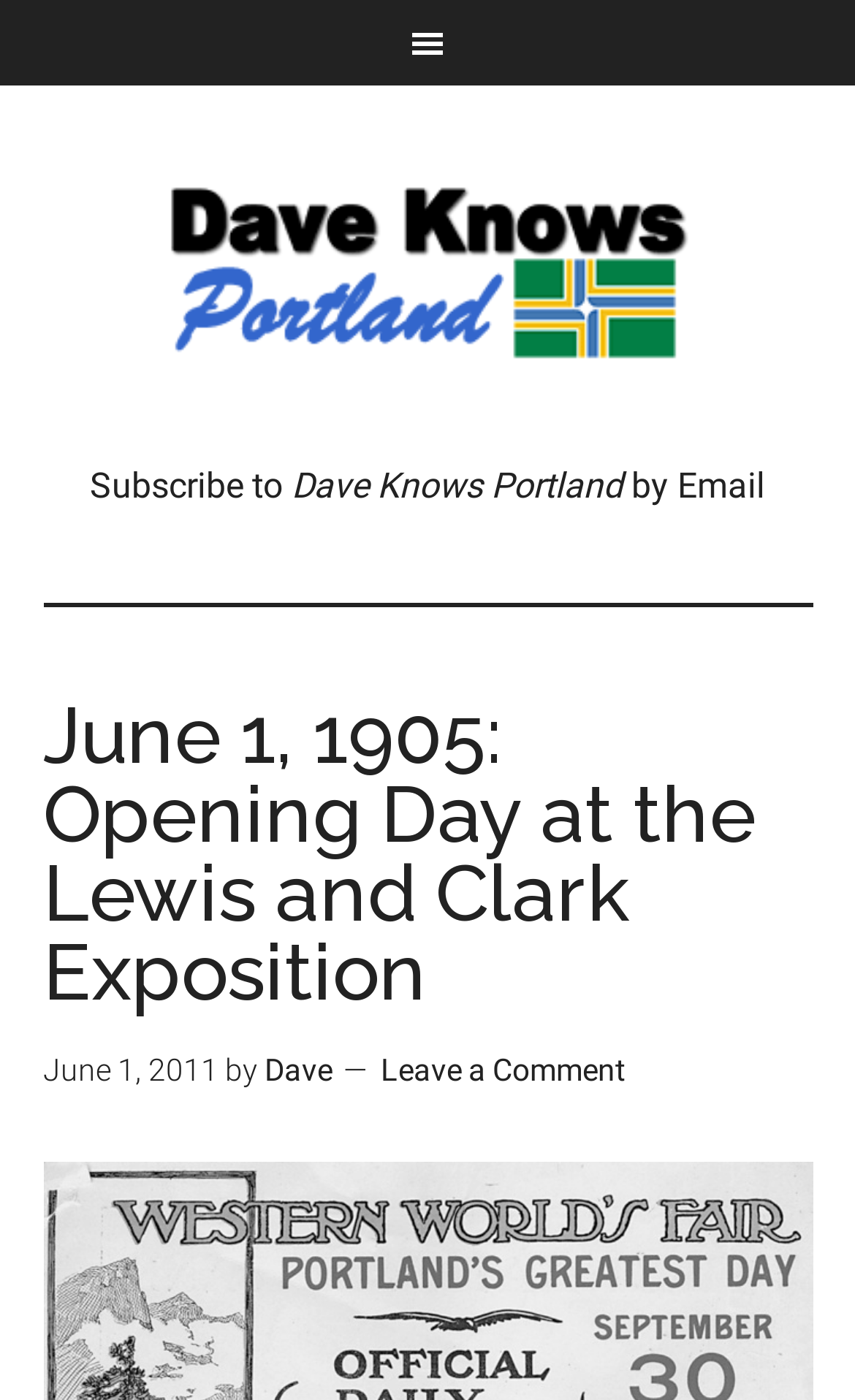Please provide a comprehensive answer to the question based on the screenshot: What is the position of the 'Subscribe to Dave Knows Portland by Email' link?

I compared the y1 and y2 coordinates of the 'Subscribe to Dave Knows Portland by Email' link with the navigation element and found that it is positioned below the navigation element.